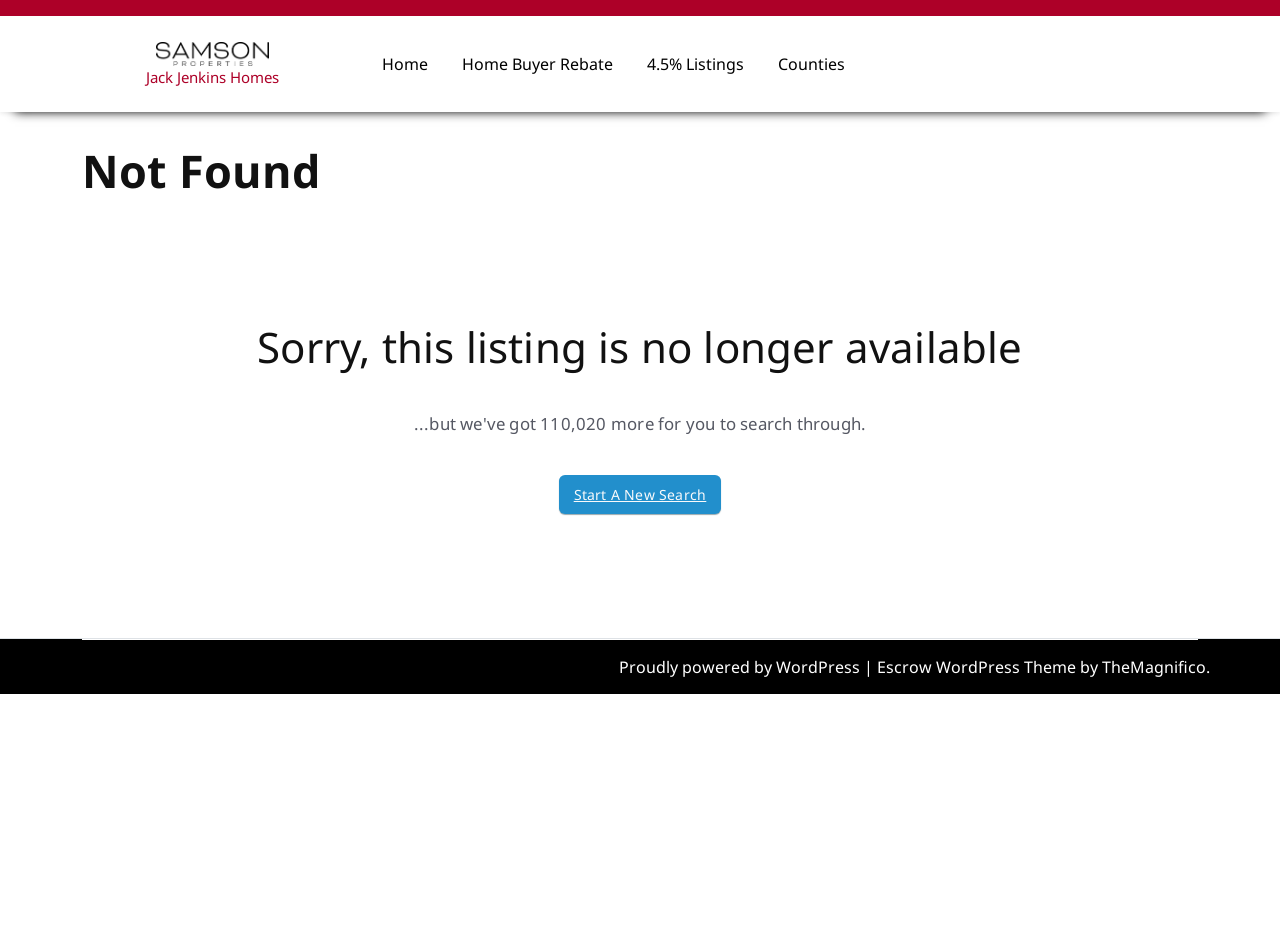Look at the image and write a detailed answer to the question: 
What is the name of the real estate company?

Based on the webpage, I found a link with the text 'jack jenkins homes samson properties' and a static text 'Jack Jenkins Homes' which suggests that the real estate company is Jack Jenkins Homes.